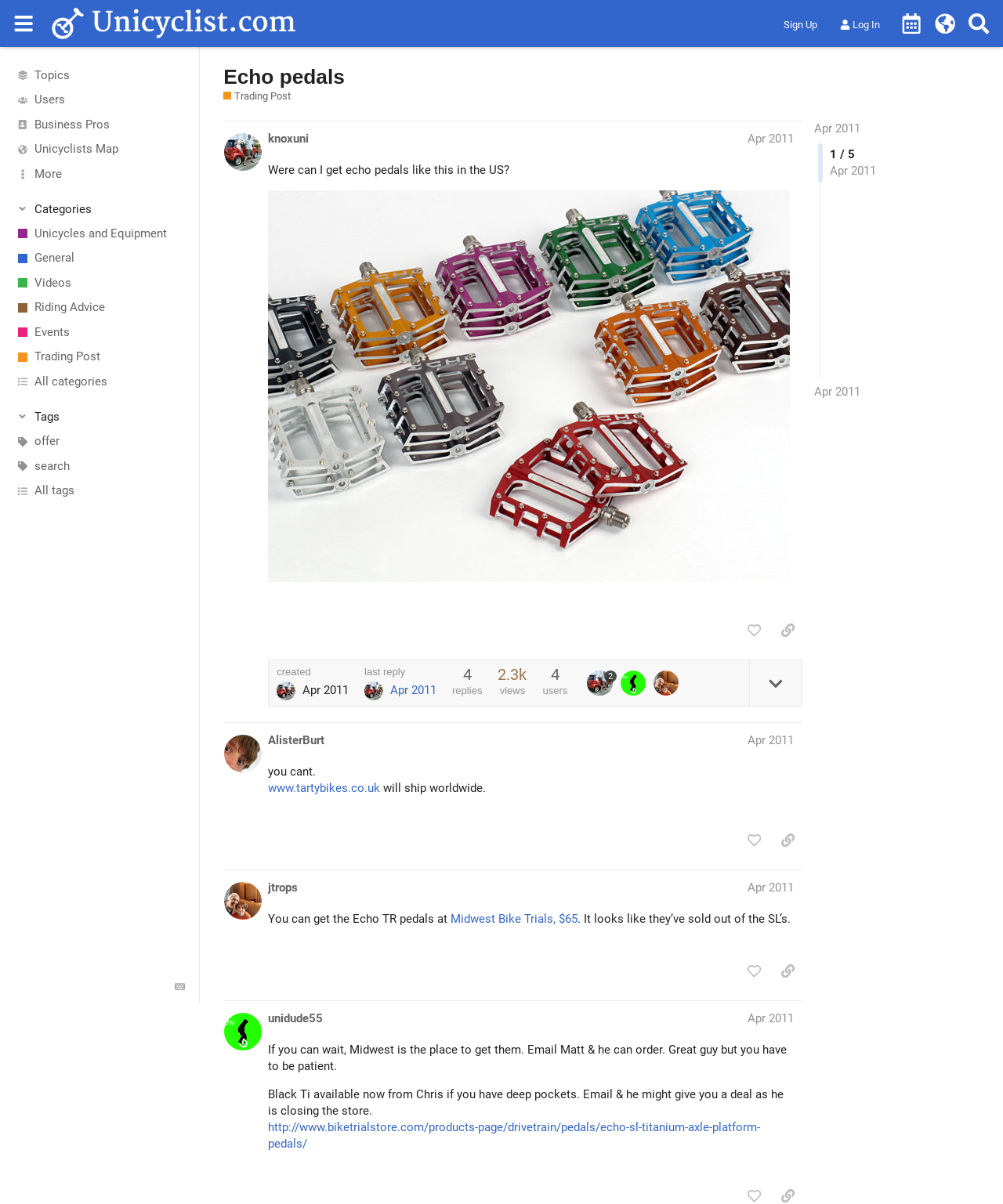Please provide a comprehensive response to the question based on the details in the image: What is the username of the user who created the first post?

The first post is labeled as 'post #1 by @knoxuni', which indicates that the username of the user who created the first post is 'knoxuni'.